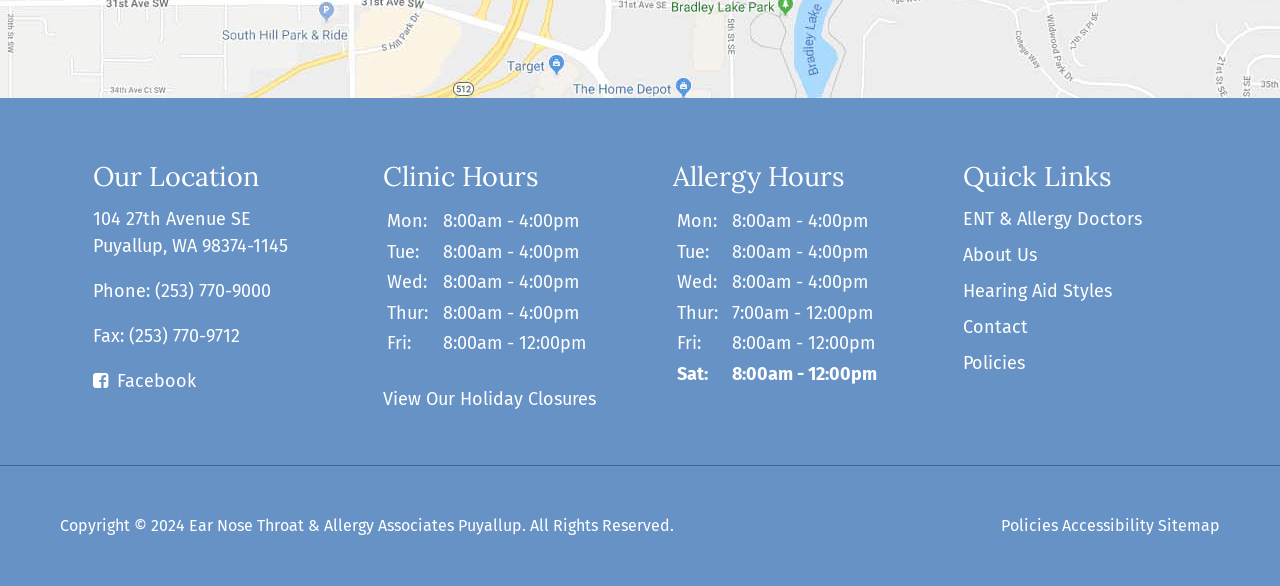Please find the bounding box coordinates of the clickable region needed to complete the following instruction: "Check allergy hours". The bounding box coordinates must consist of four float numbers between 0 and 1, i.e., [left, top, right, bottom].

[0.525, 0.271, 0.701, 0.329]